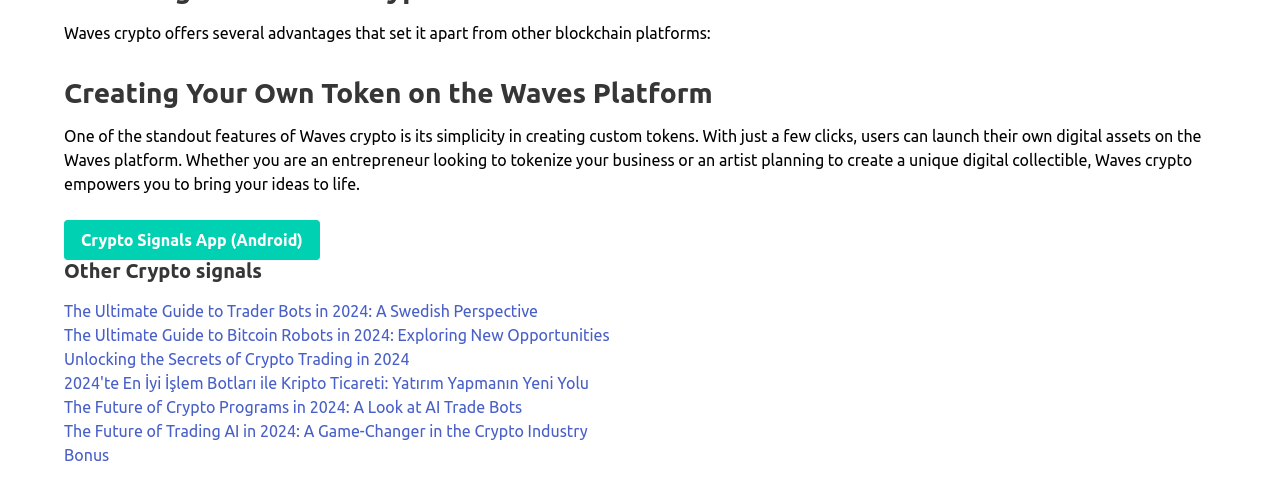Carefully examine the image and provide an in-depth answer to the question: What is the last link provided on the webpage?

The last link provided on the webpage is labeled 'Bonus', but the exact content or topic of this link is not specified.